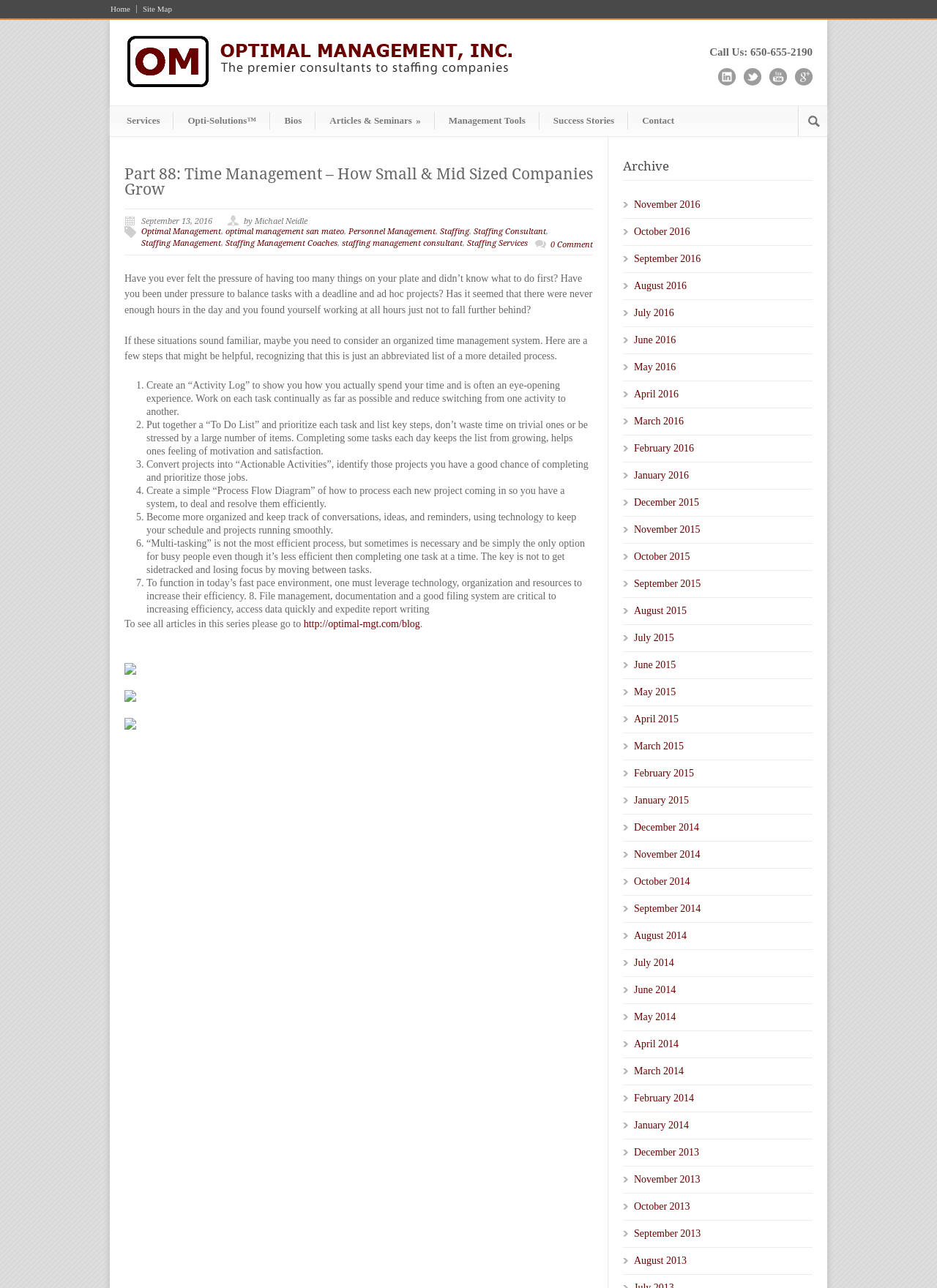What is the author of the article?
Using the visual information, answer the question in a single word or phrase.

Michael Neidle